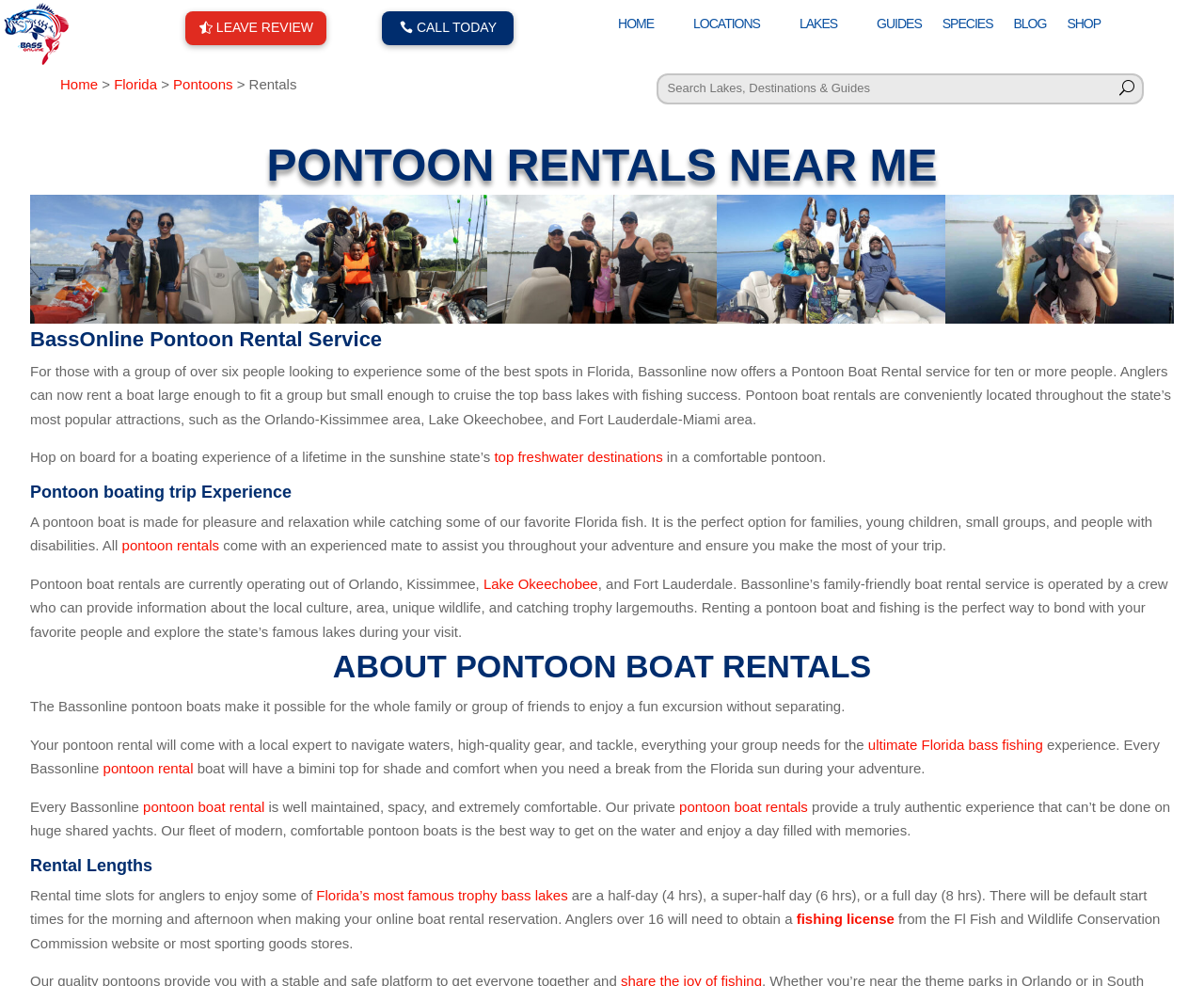Please identify the bounding box coordinates of the element I need to click to follow this instruction: "Click the 'top freshwater destinations' link".

[0.41, 0.455, 0.551, 0.472]